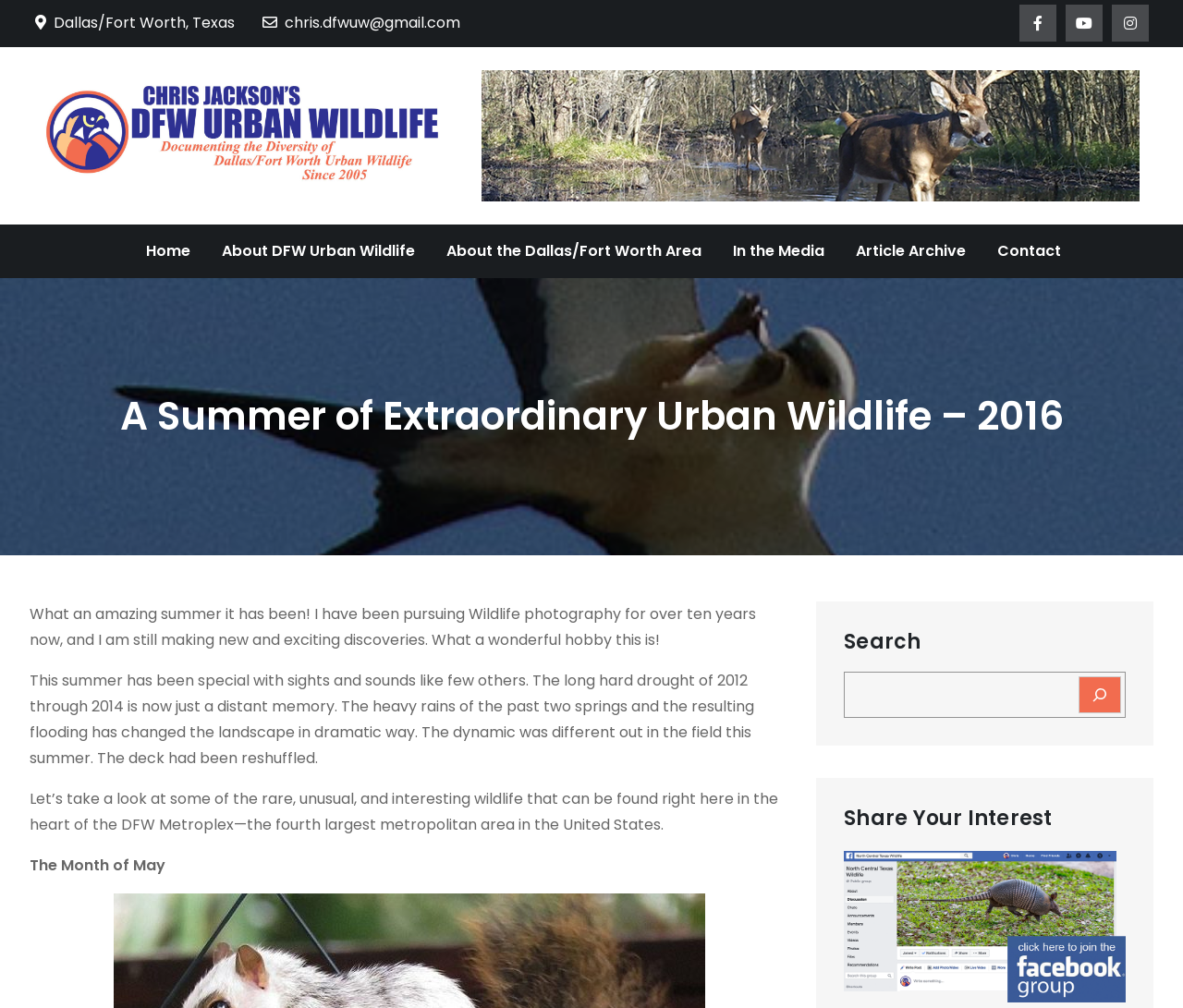Specify the bounding box coordinates of the element's area that should be clicked to execute the given instruction: "Visit the 'About DFW Urban Wildlife' page". The coordinates should be four float numbers between 0 and 1, i.e., [left, top, right, bottom].

[0.175, 0.223, 0.362, 0.276]